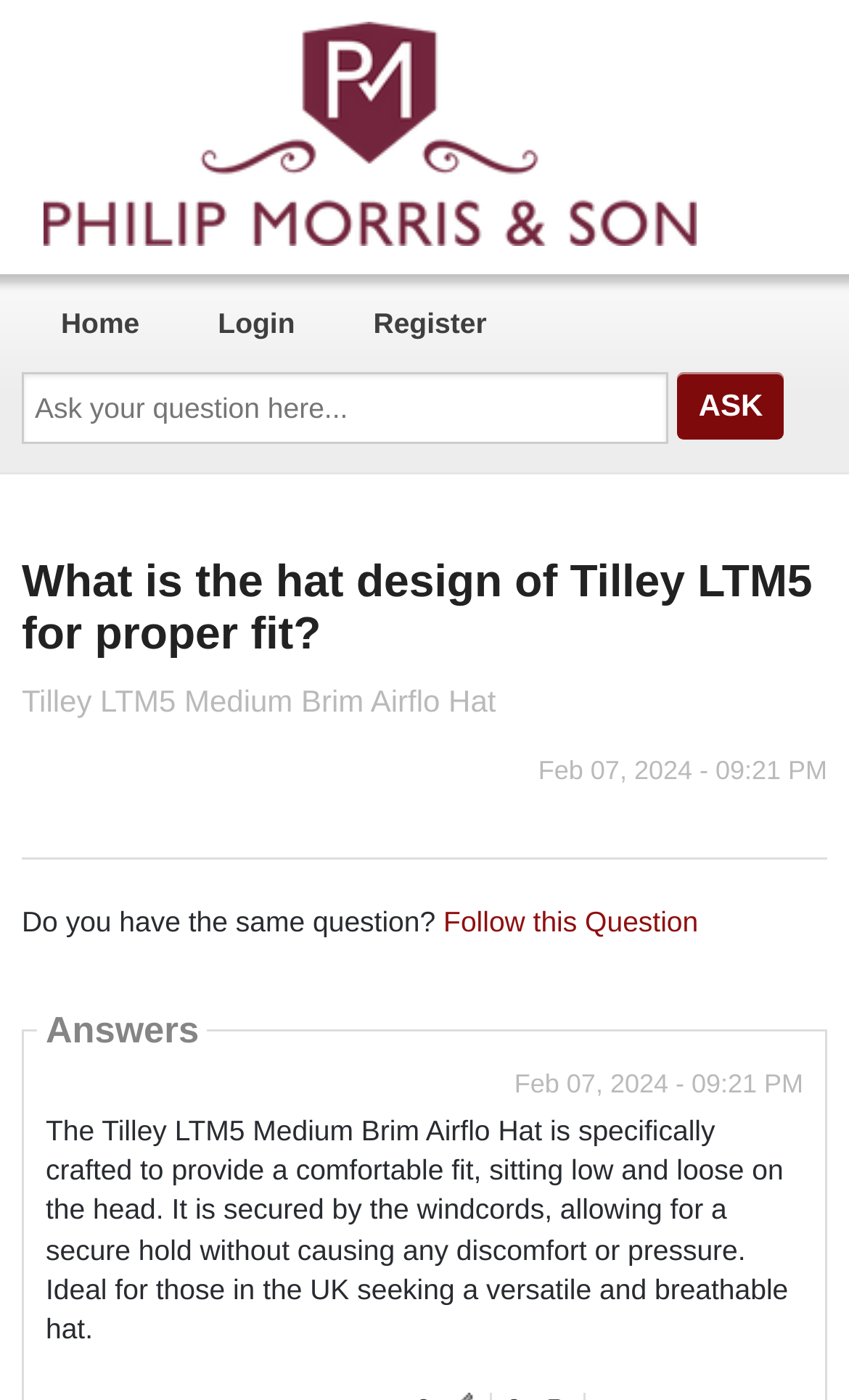Locate the bounding box of the UI element described in the following text: "alt="Philip Morris & Son"".

[0.051, 0.072, 0.846, 0.113]